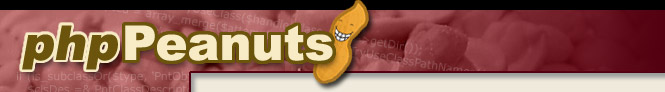Is the font of the logo bold?
Refer to the screenshot and answer in one word or phrase.

Yes